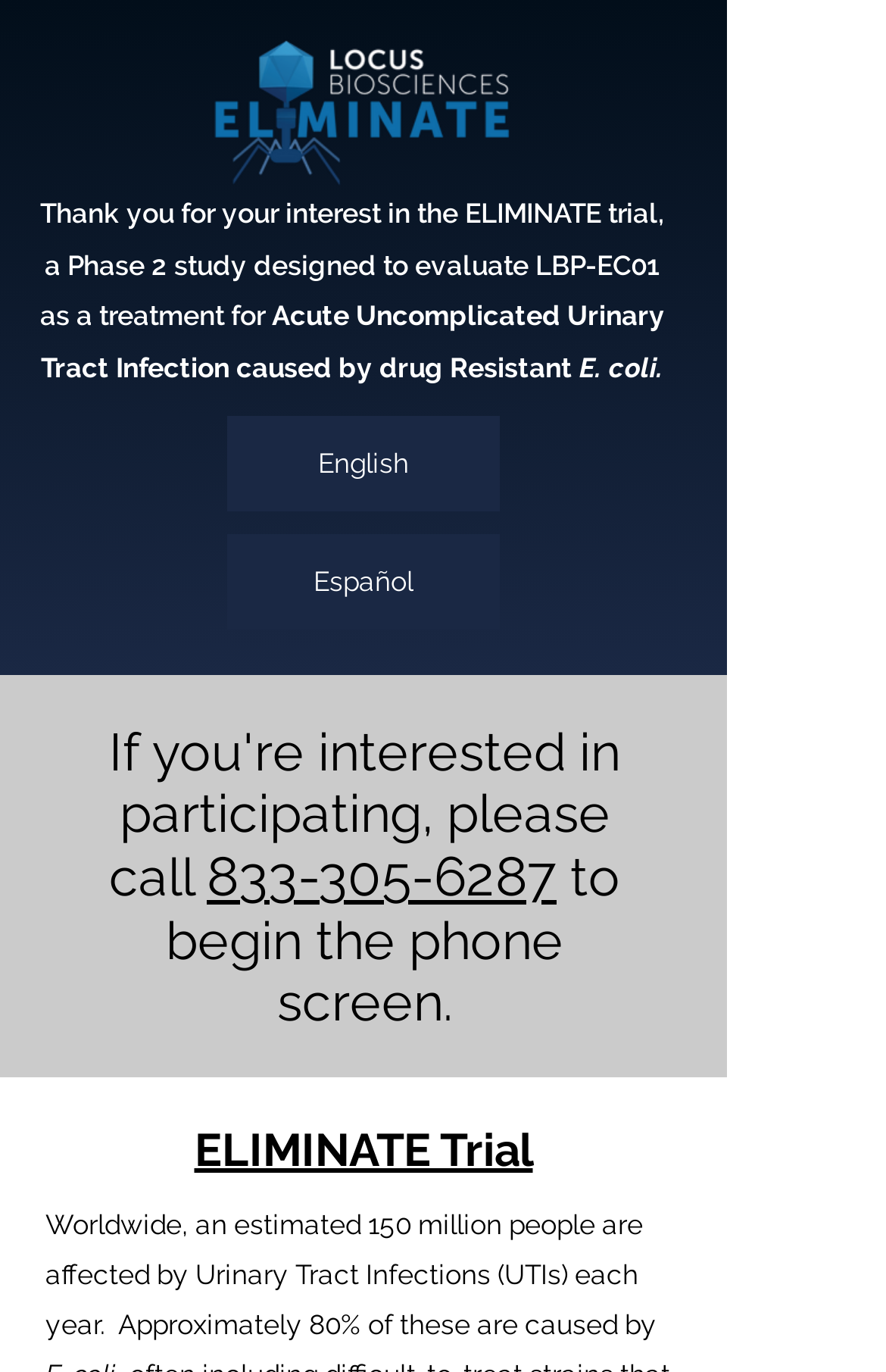Construct a thorough caption encompassing all aspects of the webpage.

The webpage is about the ELIMINATE trial, a Phase 2 study evaluating LBP-EC01 as a treatment for Acute Uncomplicated Urinary Tract Infection caused by drug-resistant E. coli. 

At the top of the page, there is a logo image, the Eliminate White Logo, positioned slightly to the left of center. Below the logo, there is a paragraph of text that introduces the ELIMINATE trial. This text is divided into three sections, with the first section describing the trial, the second section specifying the type of infection being targeted, and the third section highlighting the specific bacteria, E. coli, that is being addressed.

To the right of the introductory text, there are two language options, English and Español, which are presented as links. Below these language options, there is a heading that instructs interested individuals to call a phone number, 833-305-6287, to begin the phone screen. The phone number is also presented as a link.

Further down the page, there is a heading that reads "ELIMINATE Trial". Below this heading, there is a block of text that provides more information about Urinary Tract Infections (UTIs), including the estimated number of people affected worldwide and the percentage of UTIs caused by E. coli.